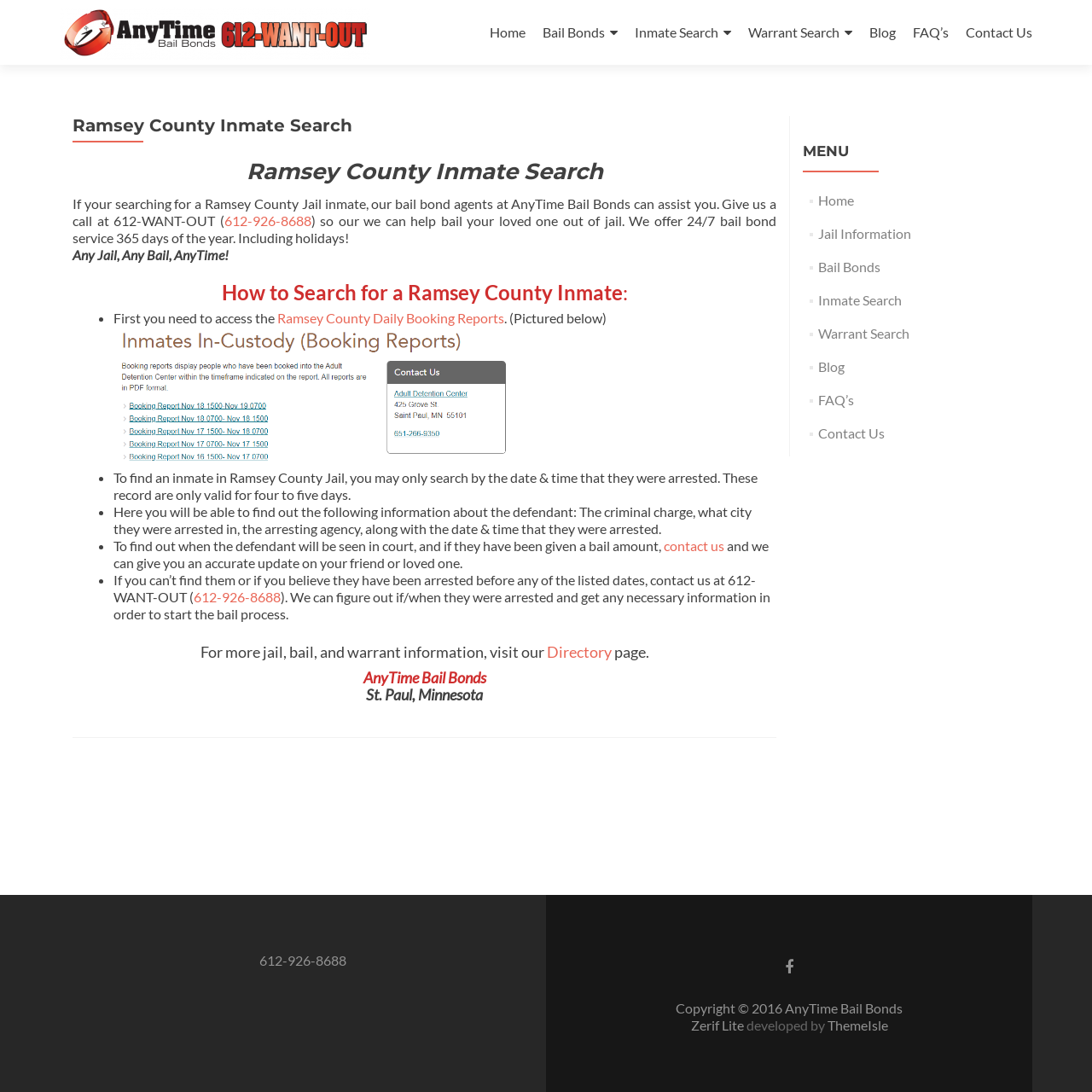Give a one-word or one-phrase response to the question:
What is the name of the bail bond company?

AnyTime Bail Bonds